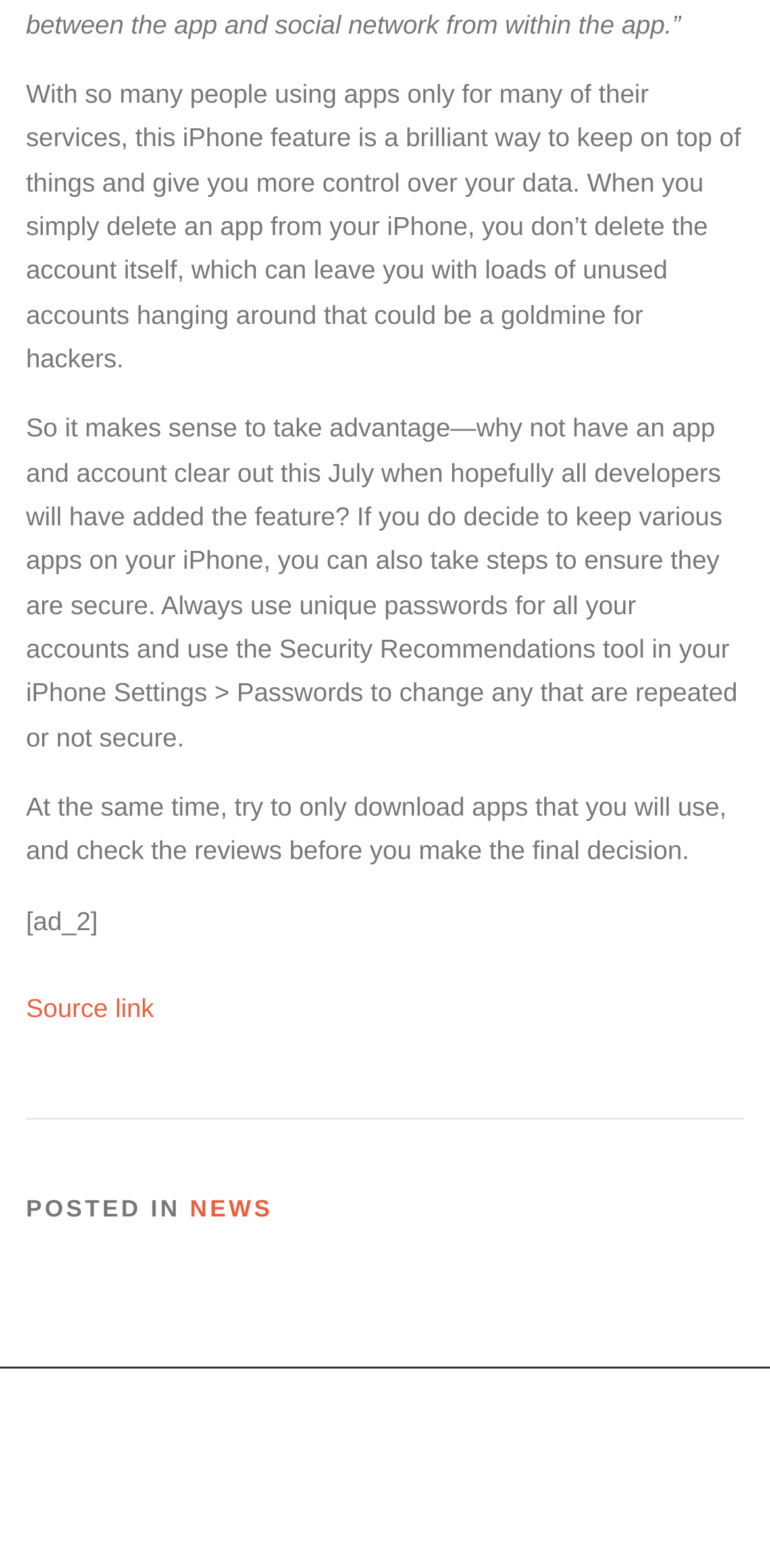Please study the image and answer the question comprehensively:
What should users do to ensure app security?

The second static text element provides advice on how to ensure app security. It suggests using unique passwords for all accounts and using the Security Recommendations tool in iPhone Settings to change any repeated or insecure passwords.